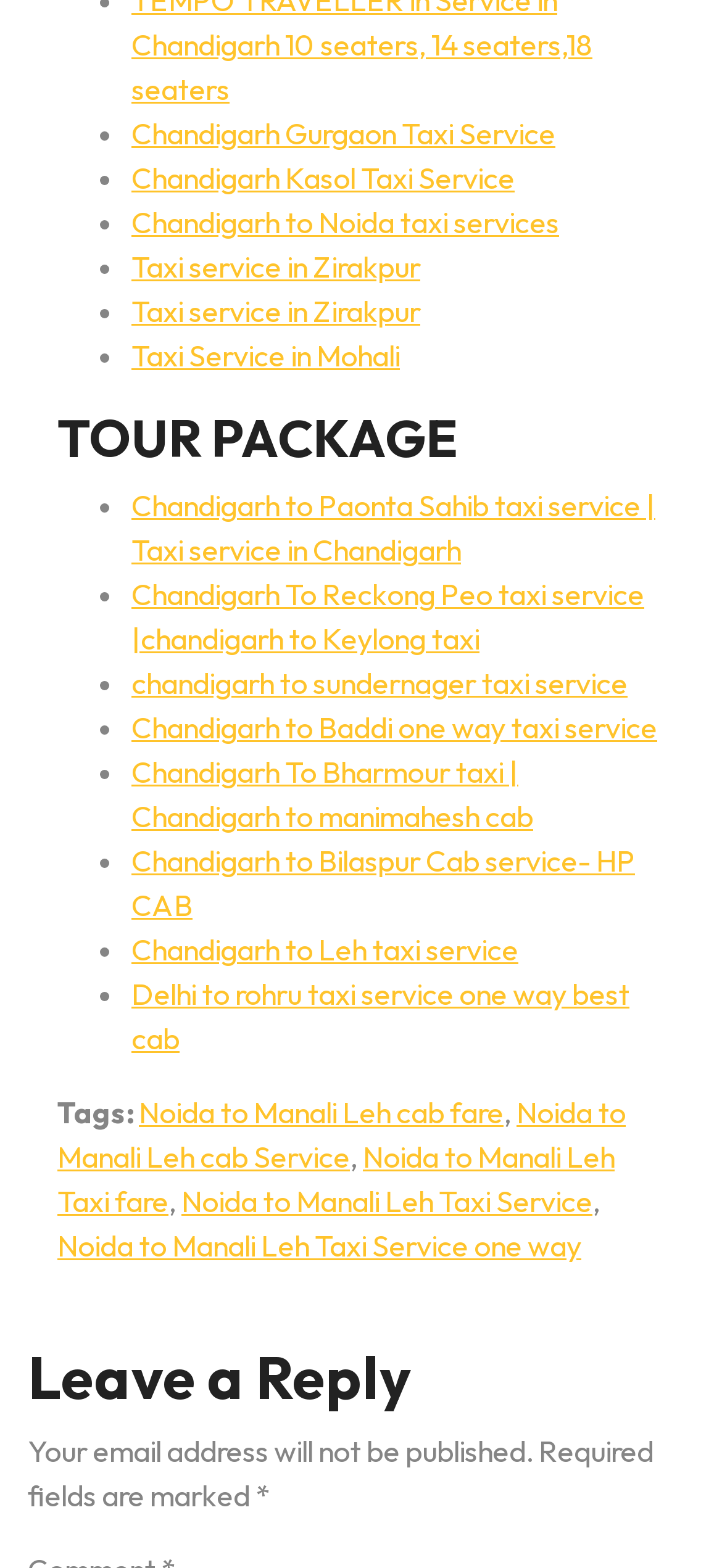Identify the bounding box coordinates of the region that should be clicked to execute the following instruction: "Click Noida to Manali Leh cab fare".

[0.192, 0.698, 0.697, 0.722]